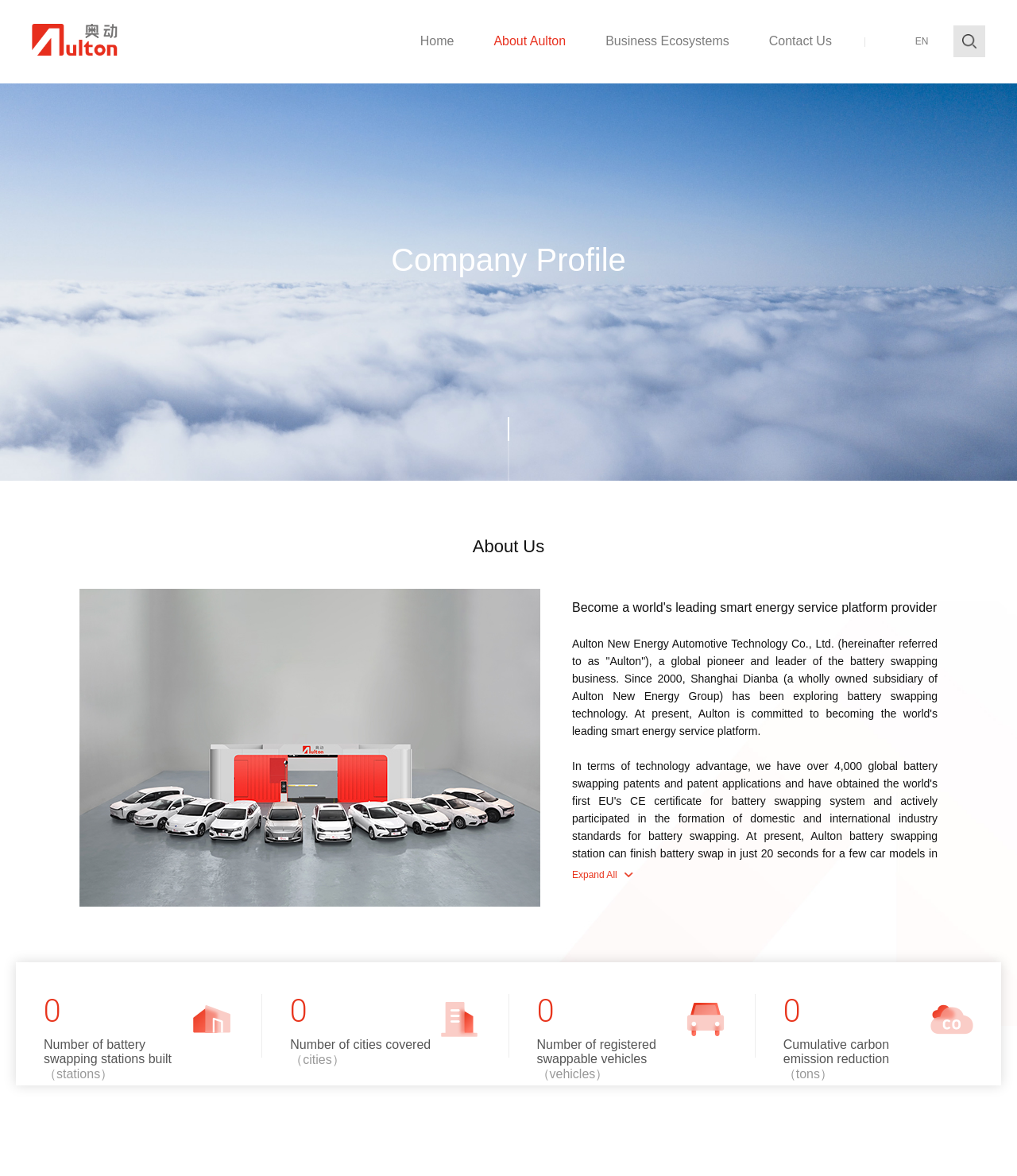Find the bounding box coordinates of the clickable area that will achieve the following instruction: "View Company Profile".

[0.313, 0.091, 0.394, 0.109]